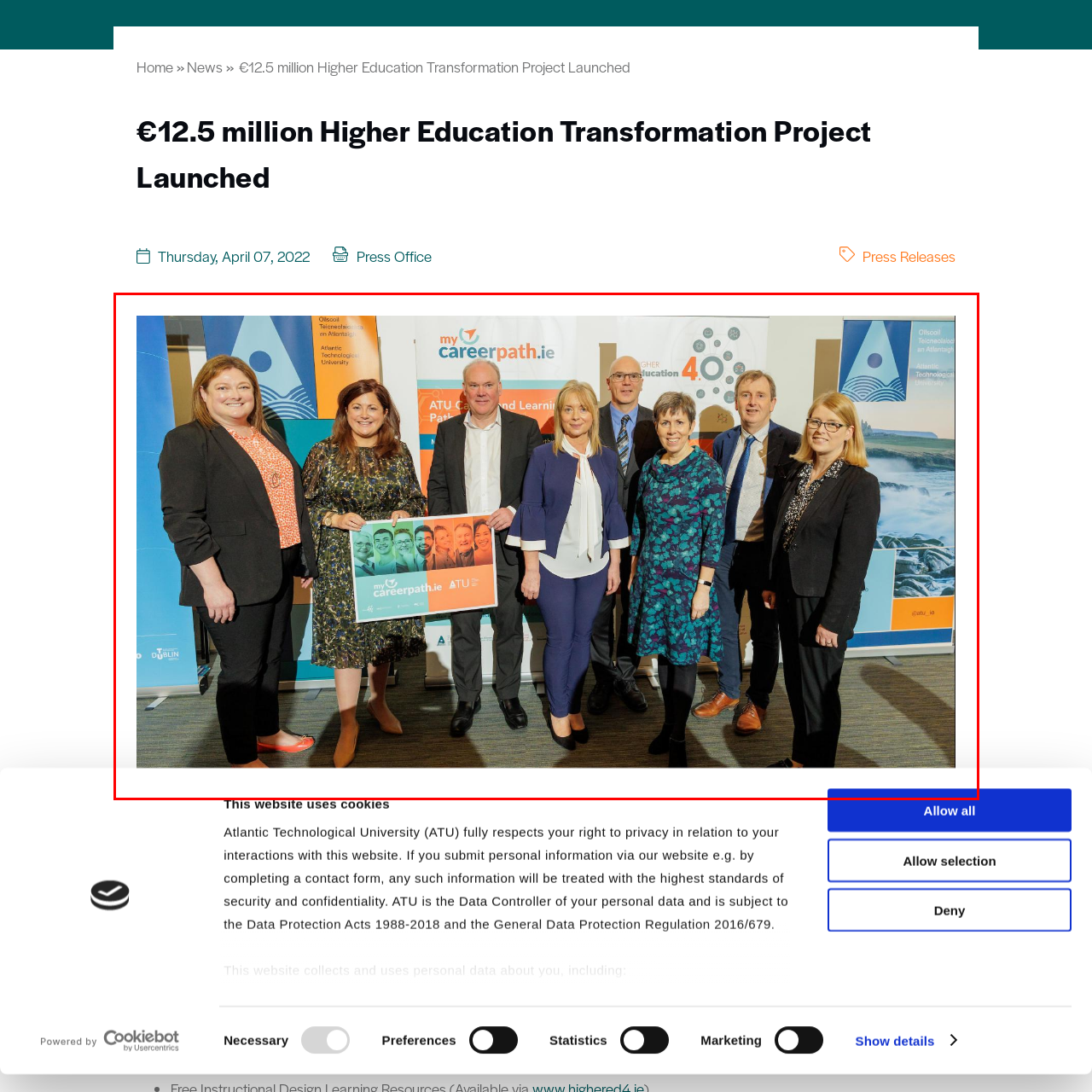What is the dress code of the event?
Carefully examine the image within the red bounding box and provide a comprehensive answer based on what you observe.

The individuals in the image are wearing a mix of formal and business casual attire, reflecting the professional nature of the event and the importance of the initiative being promoted.